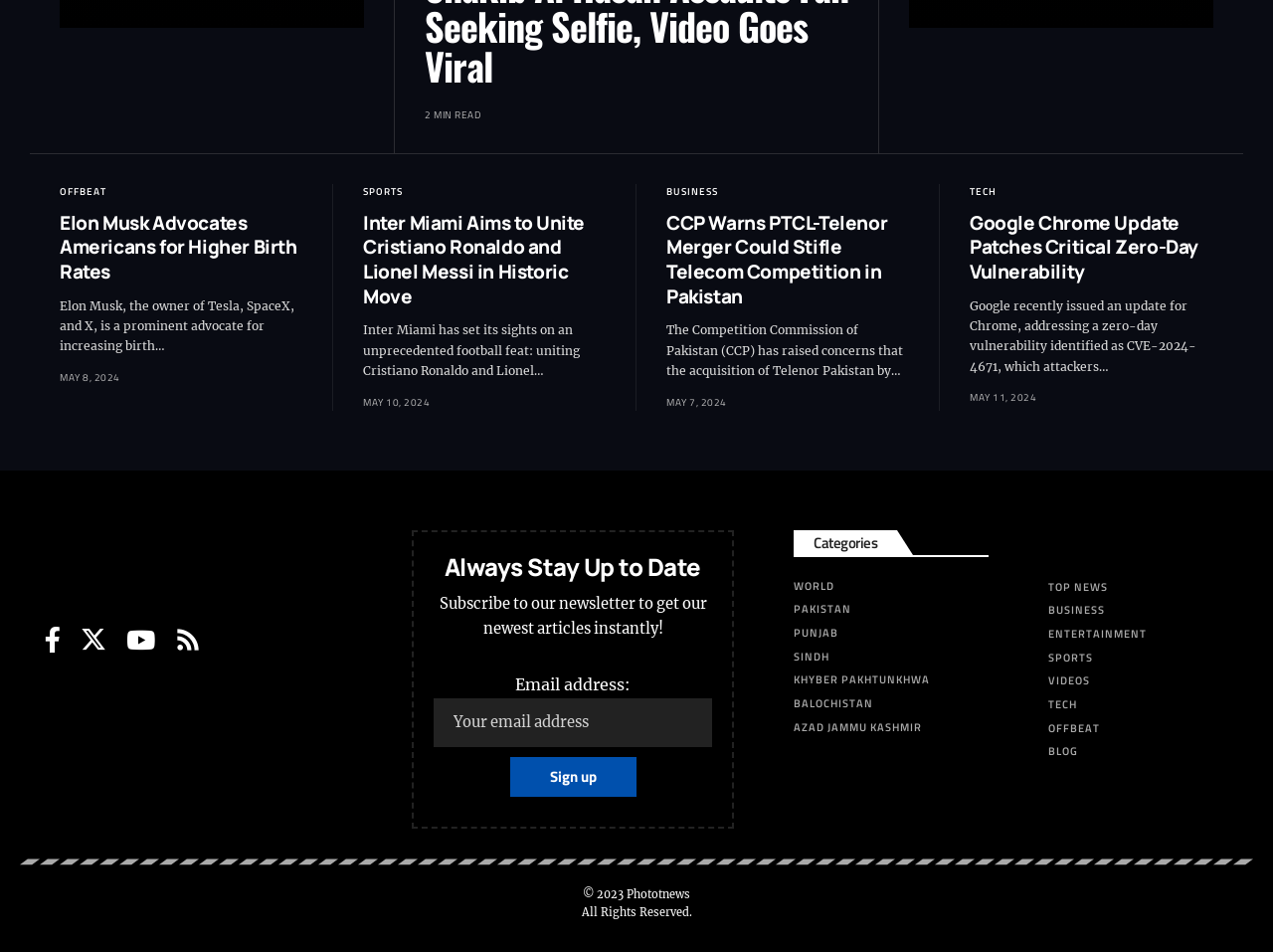Show me the bounding box coordinates of the clickable region to achieve the task as per the instruction: "Read the article 'How to Get Replacement Parts Instead of Using a Discontinued GM Part Number Lookup System'".

None